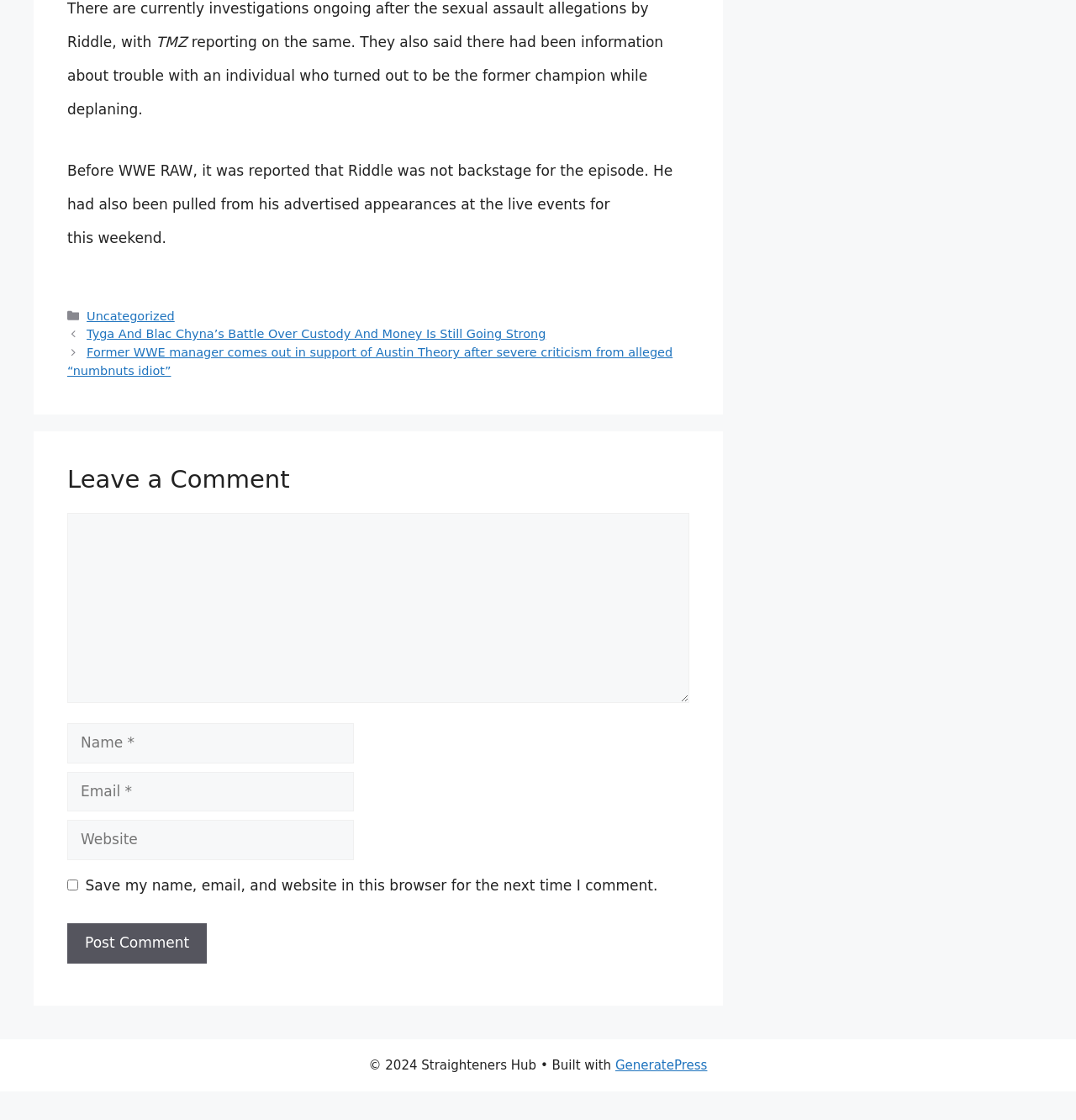Identify the bounding box coordinates of the clickable region to carry out the given instruction: "Click on the 'Uncategorized' link".

[0.081, 0.276, 0.162, 0.288]